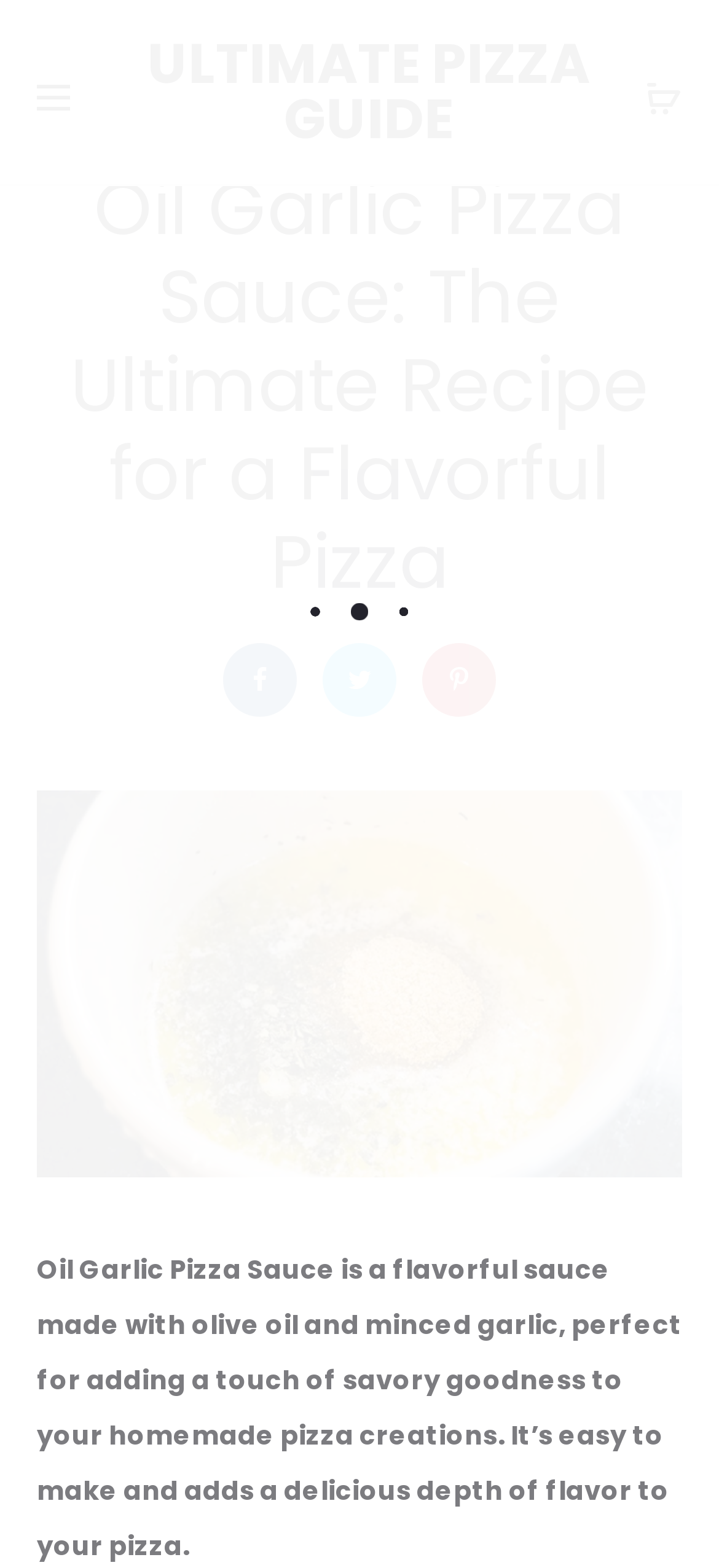Look at the image and write a detailed answer to the question: 
What is the purpose of the Oil Garlic Pizza Sauce?

According to the text on the webpage, the Oil Garlic Pizza Sauce is 'perfect for adding a touch of savory goodness to your homemade pizza creations', indicating that its purpose is to enhance the flavor of pizza.